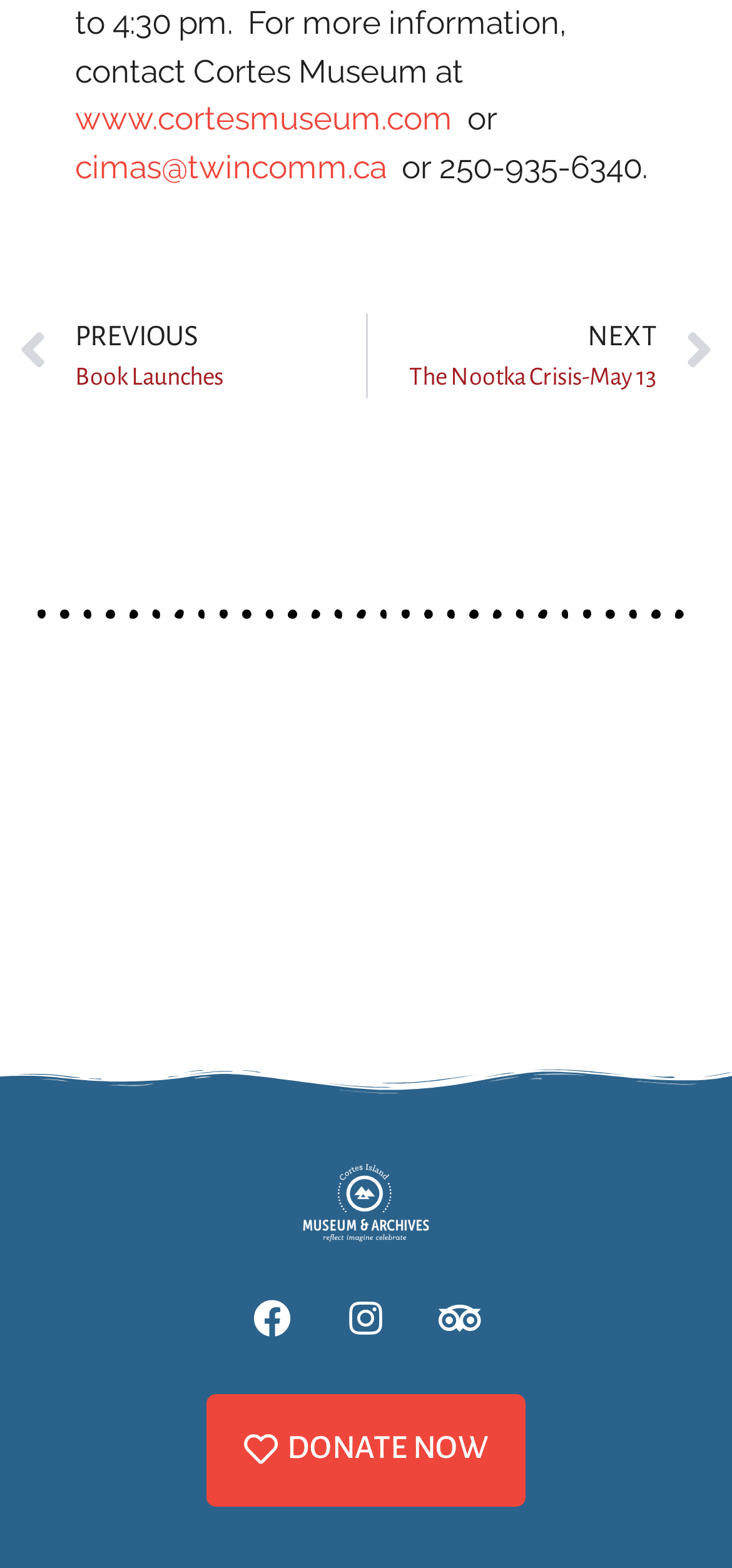Predict the bounding box coordinates of the area that should be clicked to accomplish the following instruction: "go to the previous book launch". The bounding box coordinates should consist of four float numbers between 0 and 1, i.e., [left, top, right, bottom].

[0.026, 0.199, 0.499, 0.253]